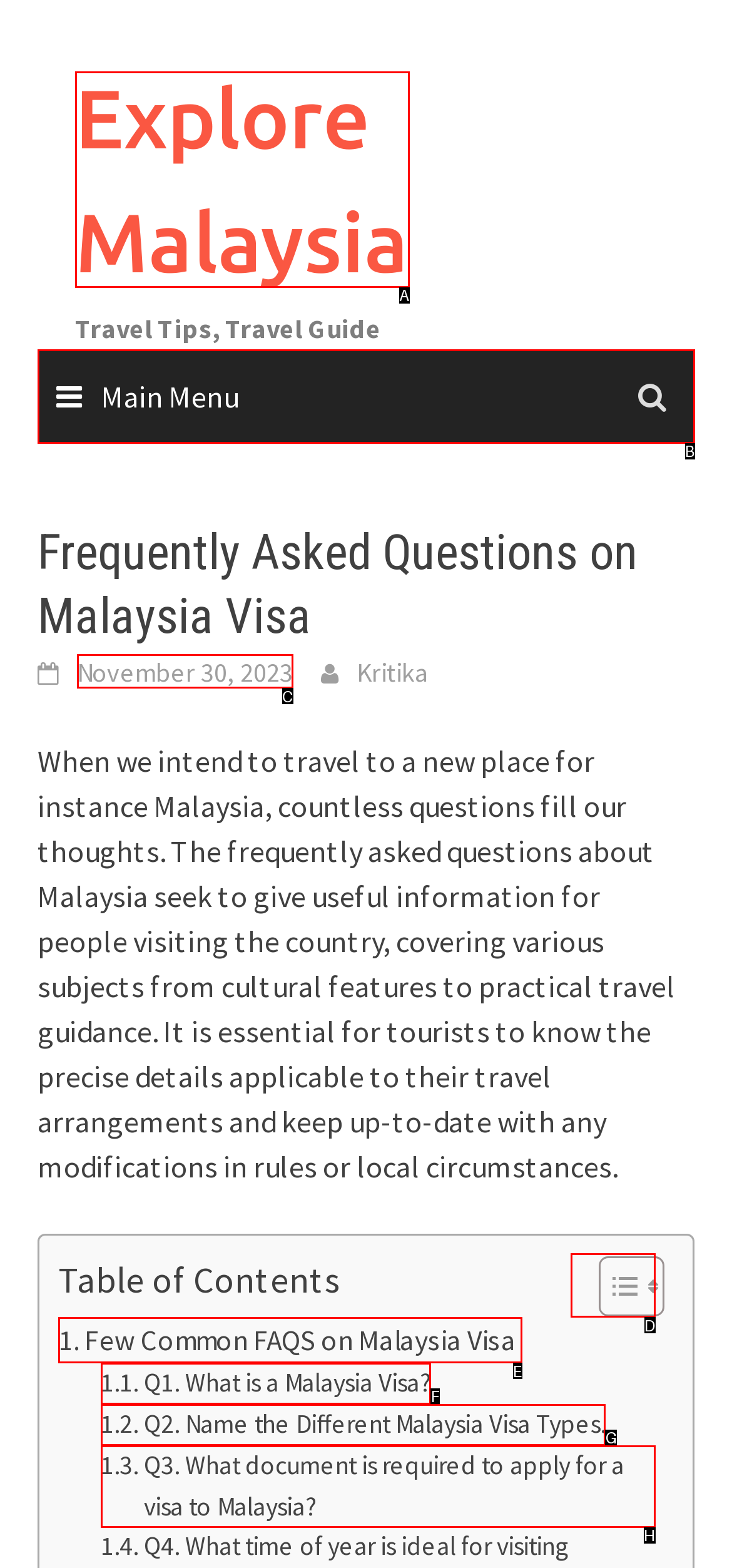Select the letter of the HTML element that best fits the description: November 30, 2023May 30, 2024
Answer with the corresponding letter from the provided choices.

C